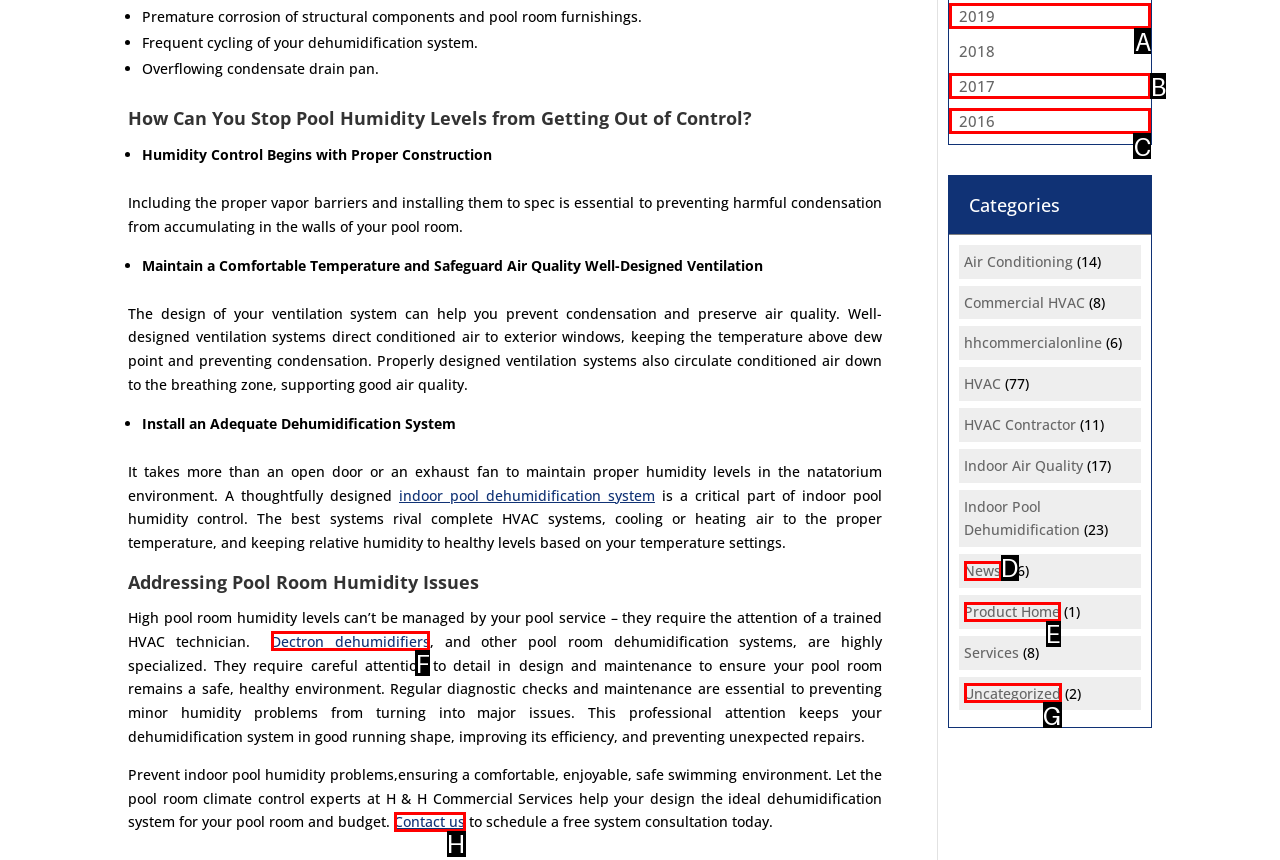Find the HTML element that matches the description: Dectron dehumidifiers. Answer using the letter of the best match from the available choices.

F